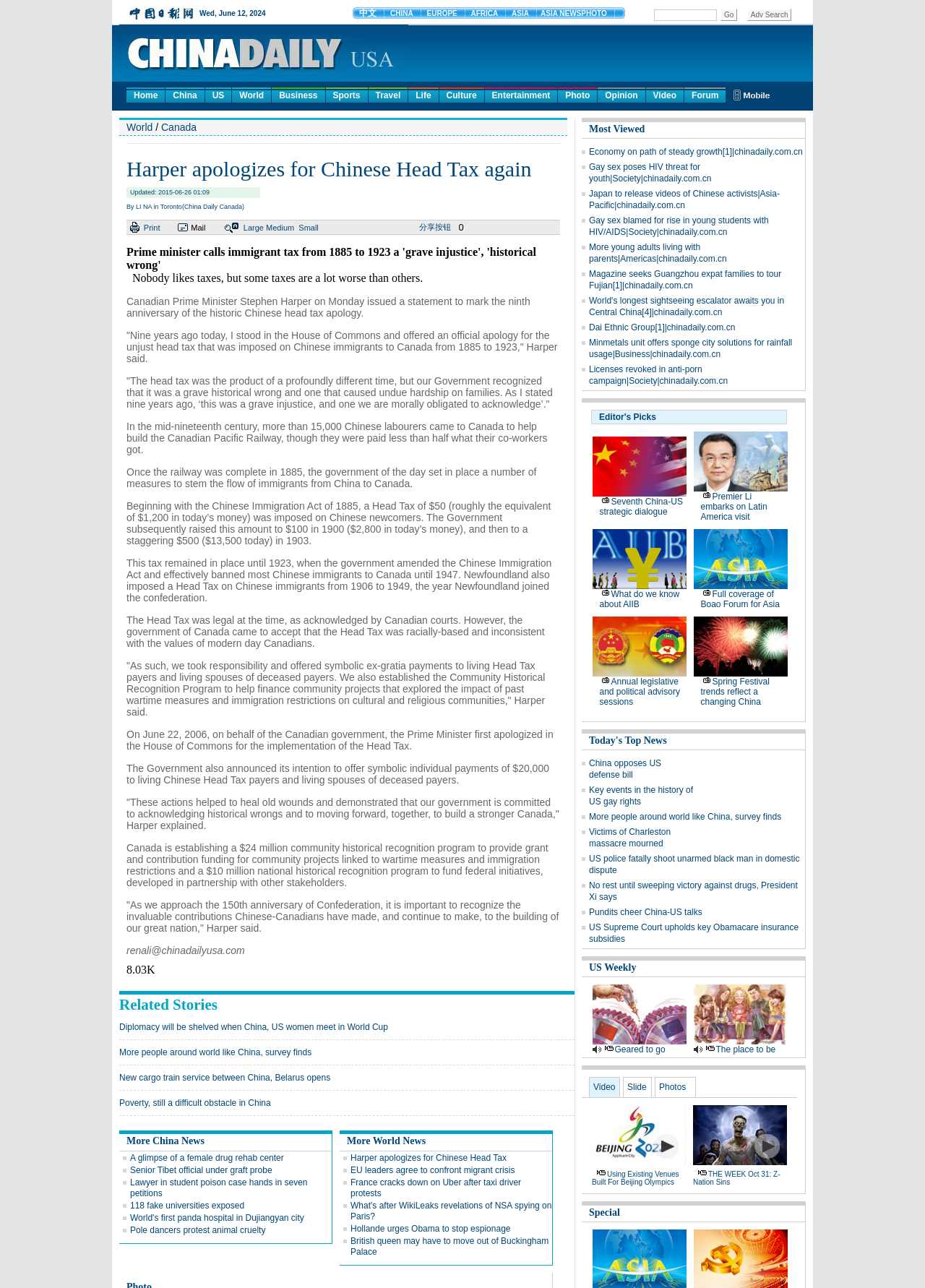Use a single word or phrase to answer the question:
How much was the Head Tax raised to in 1903?

$500